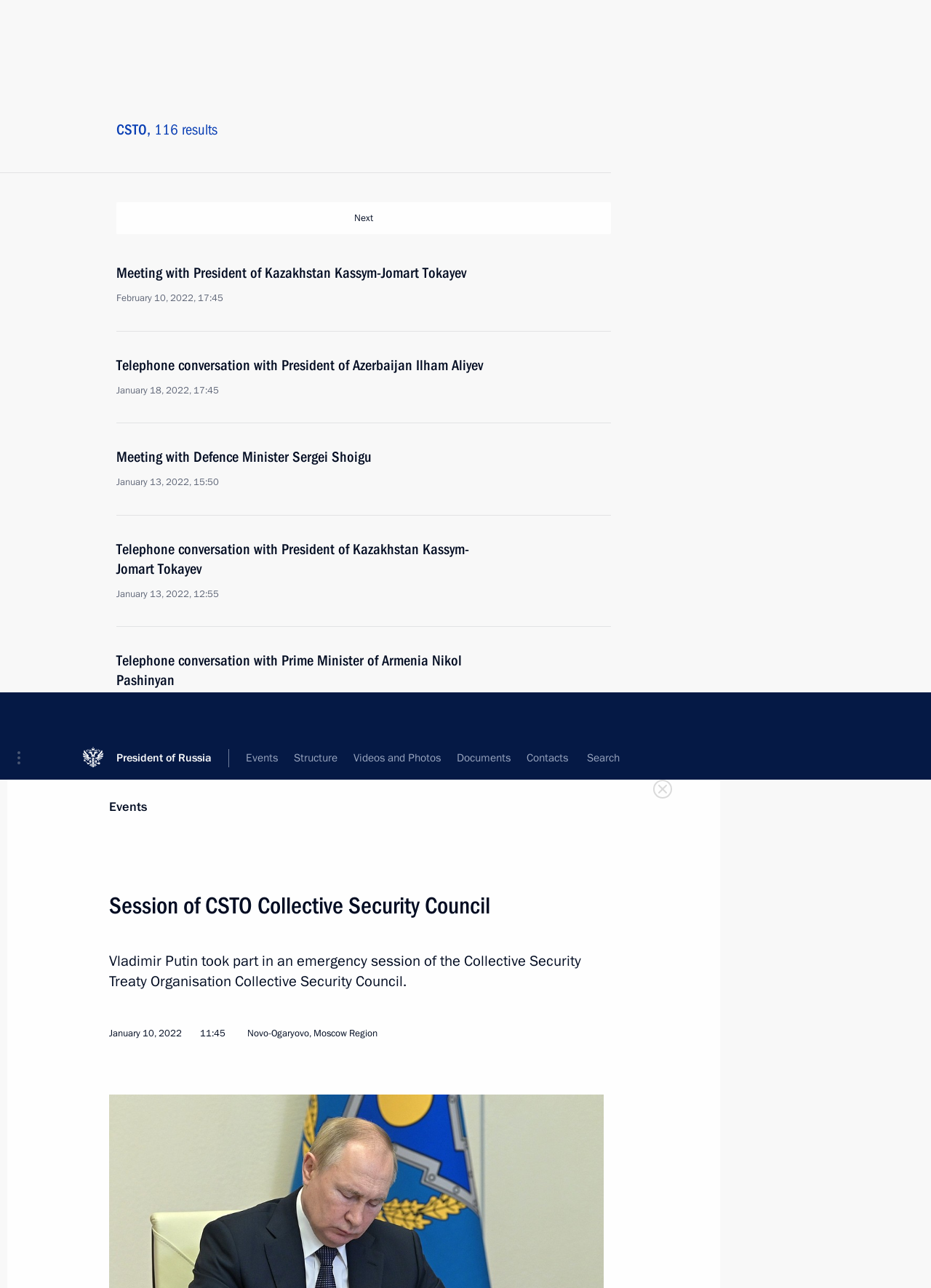Can you determine the bounding box coordinates of the area that needs to be clicked to fulfill the following instruction: "Click the 'Nikol Pashinyan' link"?

[0.452, 0.636, 0.545, 0.65]